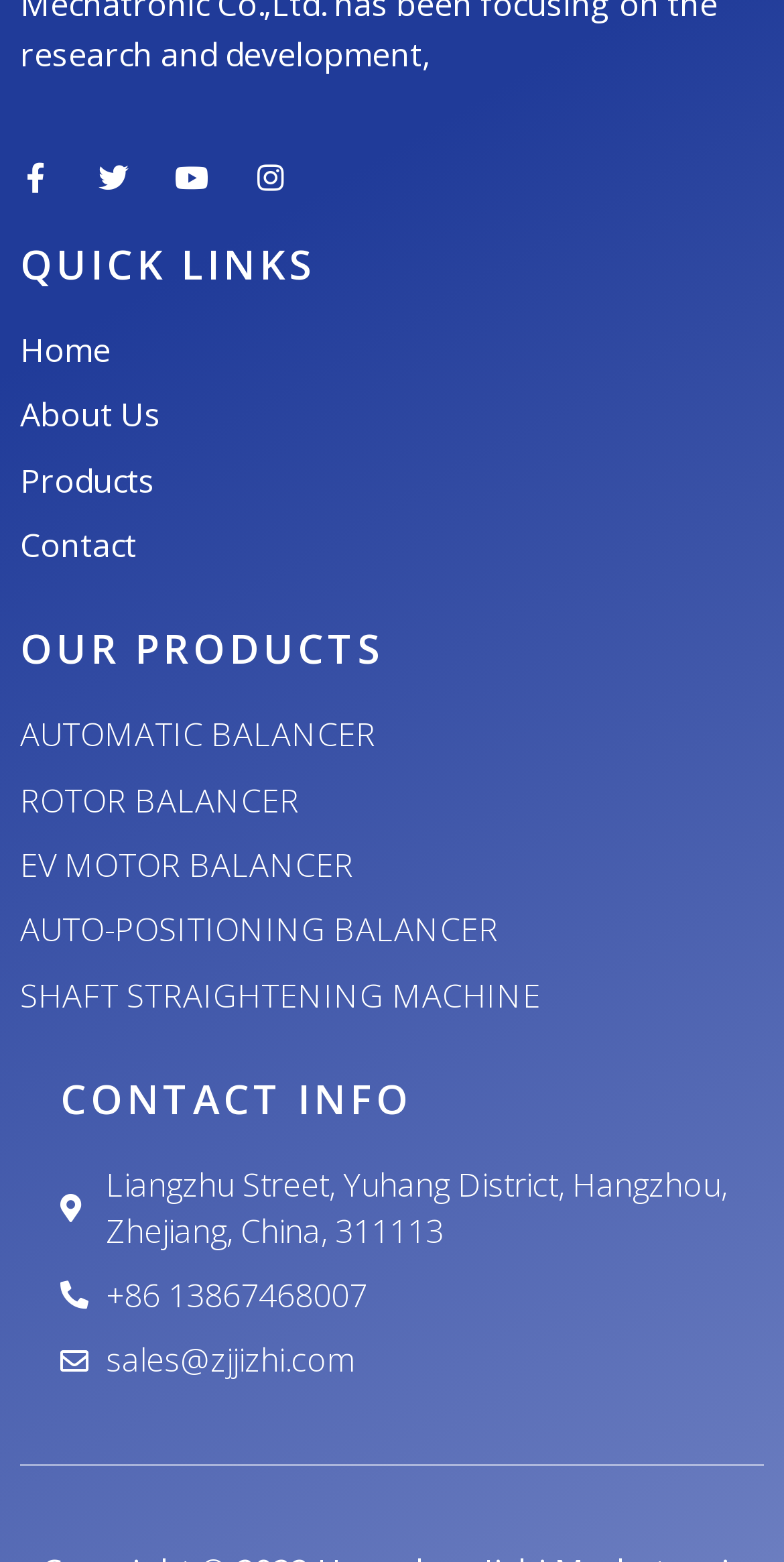Can you give a detailed response to the following question using the information from the image? What social media platforms are linked?

The webpage has four social media links at the top, which are Facebook, Twitter, Youtube, and Instagram, indicating that the company has a presence on these platforms.